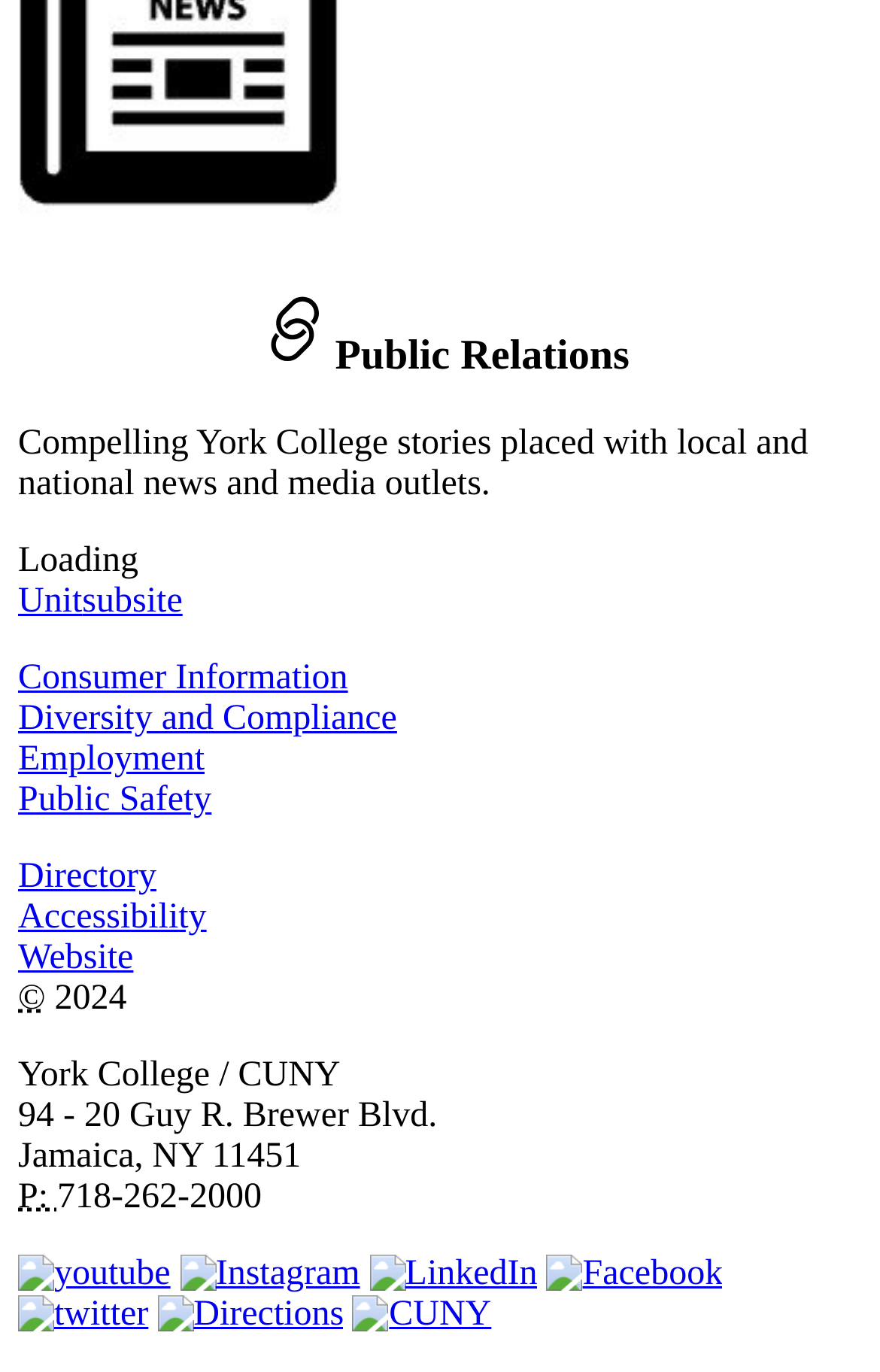What social media platforms are linked at the bottom of the page?
Refer to the image and provide a detailed answer to the question.

The answer can be found by examining the link elements at the bottom of the page, which contain images of various social media platforms, including youtube, Instagram, LinkedIn, Facebook, and twitter.